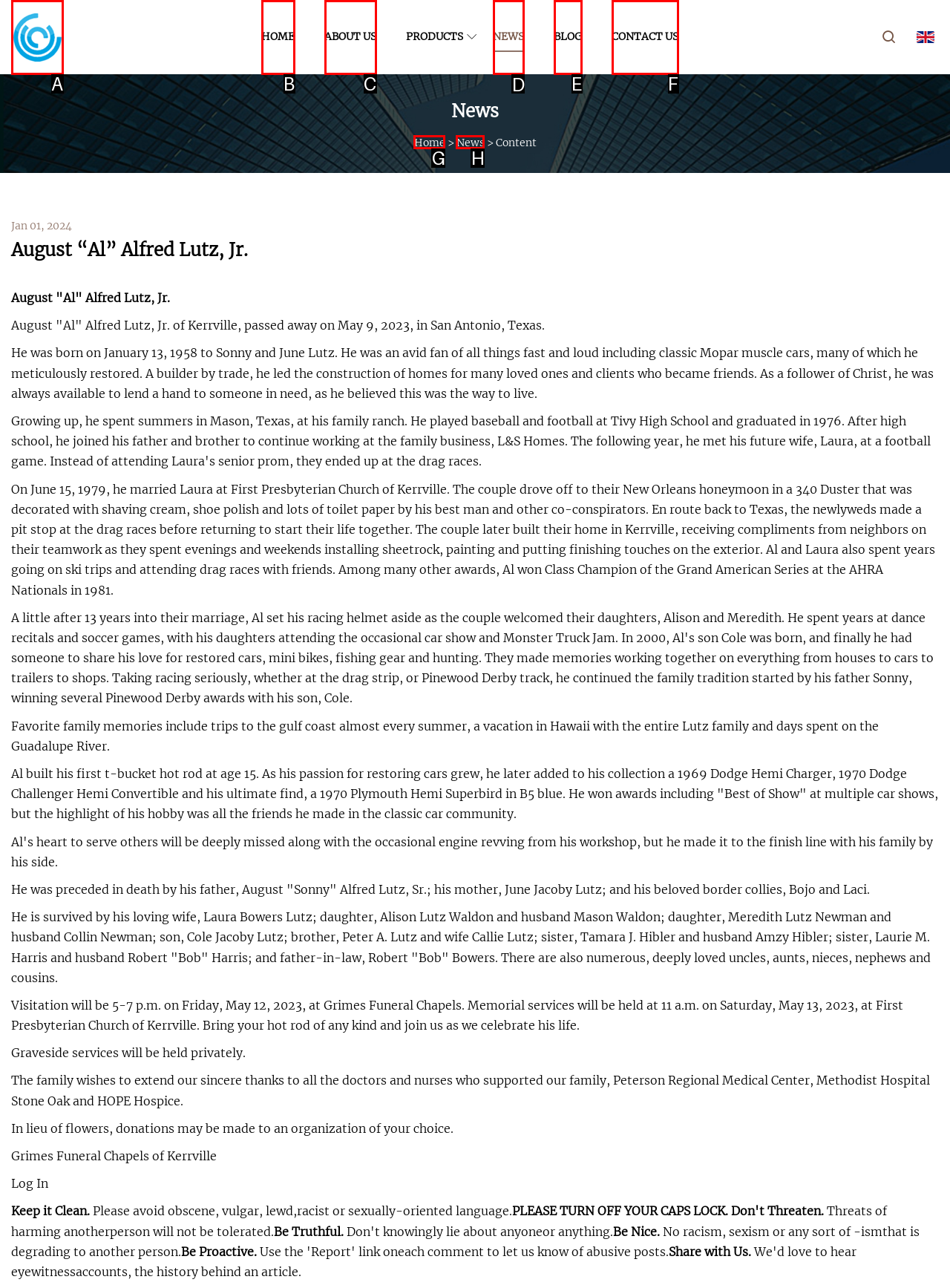Identify the appropriate choice to fulfill this task: Click on the NEWS link
Respond with the letter corresponding to the correct option.

D